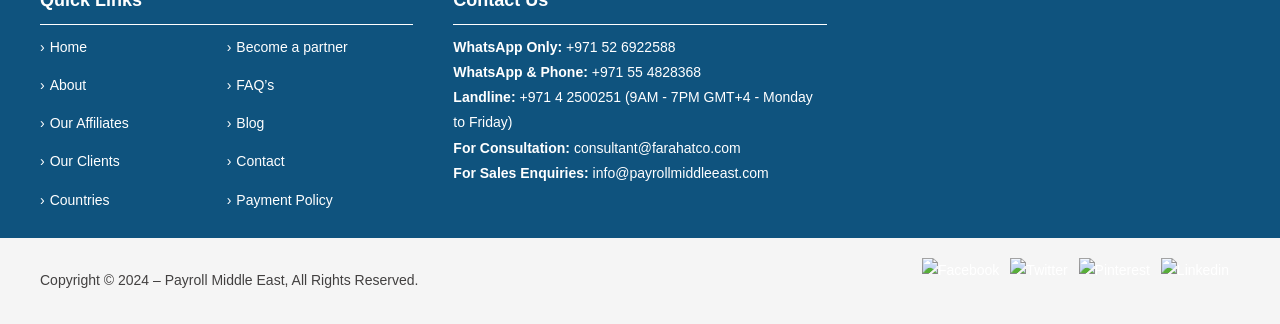Please provide a brief answer to the following inquiry using a single word or phrase:
What social media platform has a logo with a bird?

Twitter